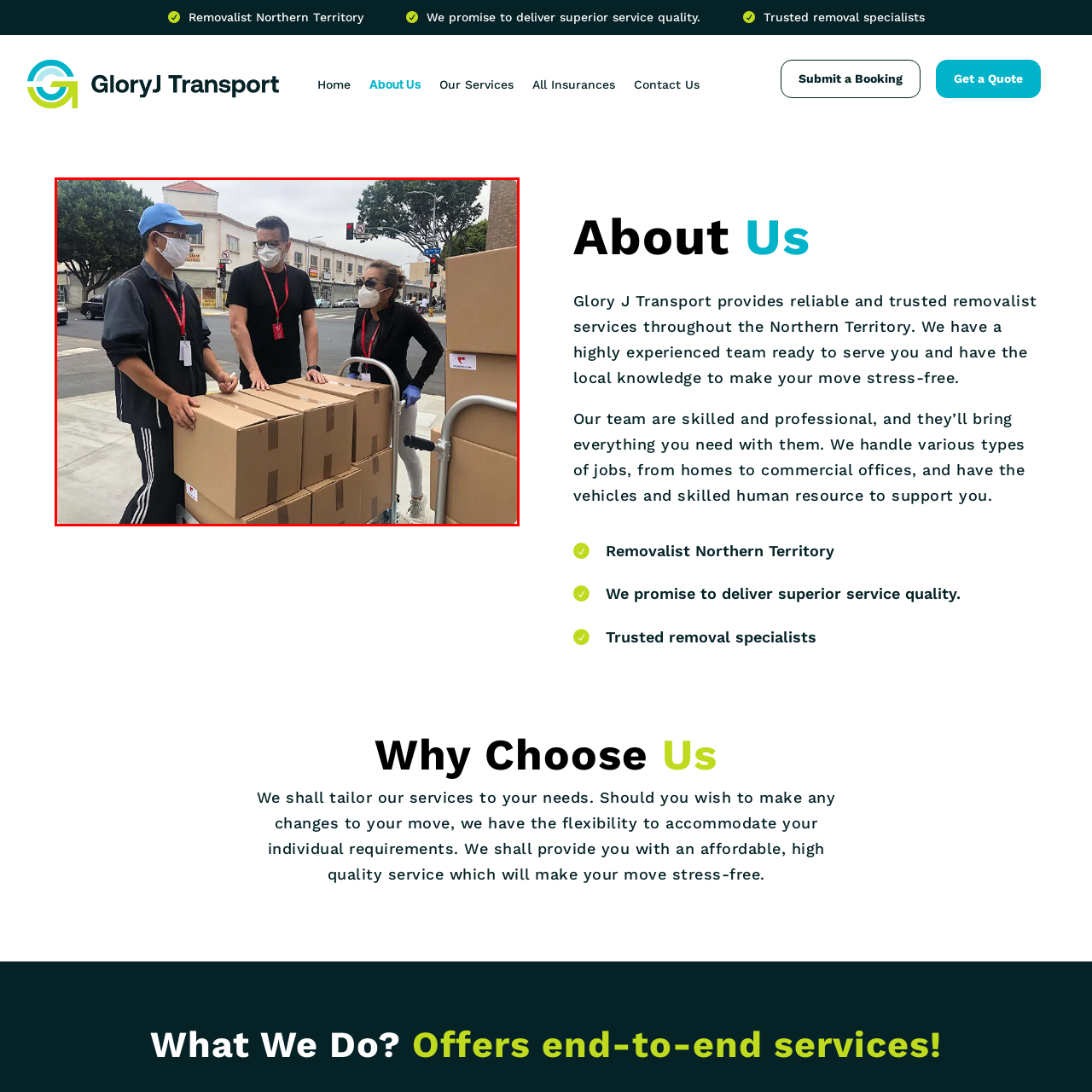Look closely at the part of the image inside the red bounding box, then respond in a word or phrase: Where is the scene set?

A city street